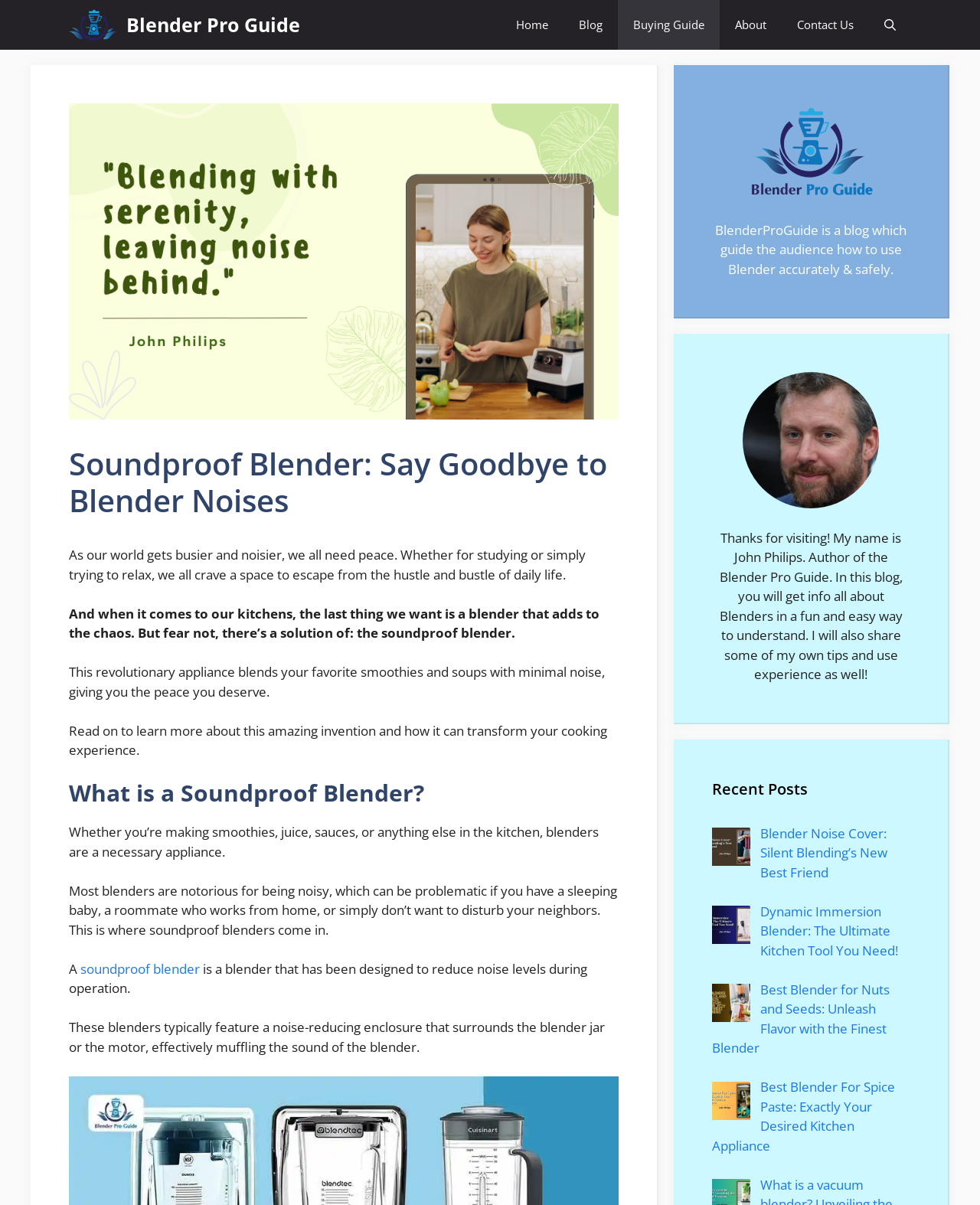Extract the bounding box coordinates for the UI element described by the text: "Buying Guide". The coordinates should be in the form of [left, top, right, bottom] with values between 0 and 1.

[0.63, 0.0, 0.734, 0.041]